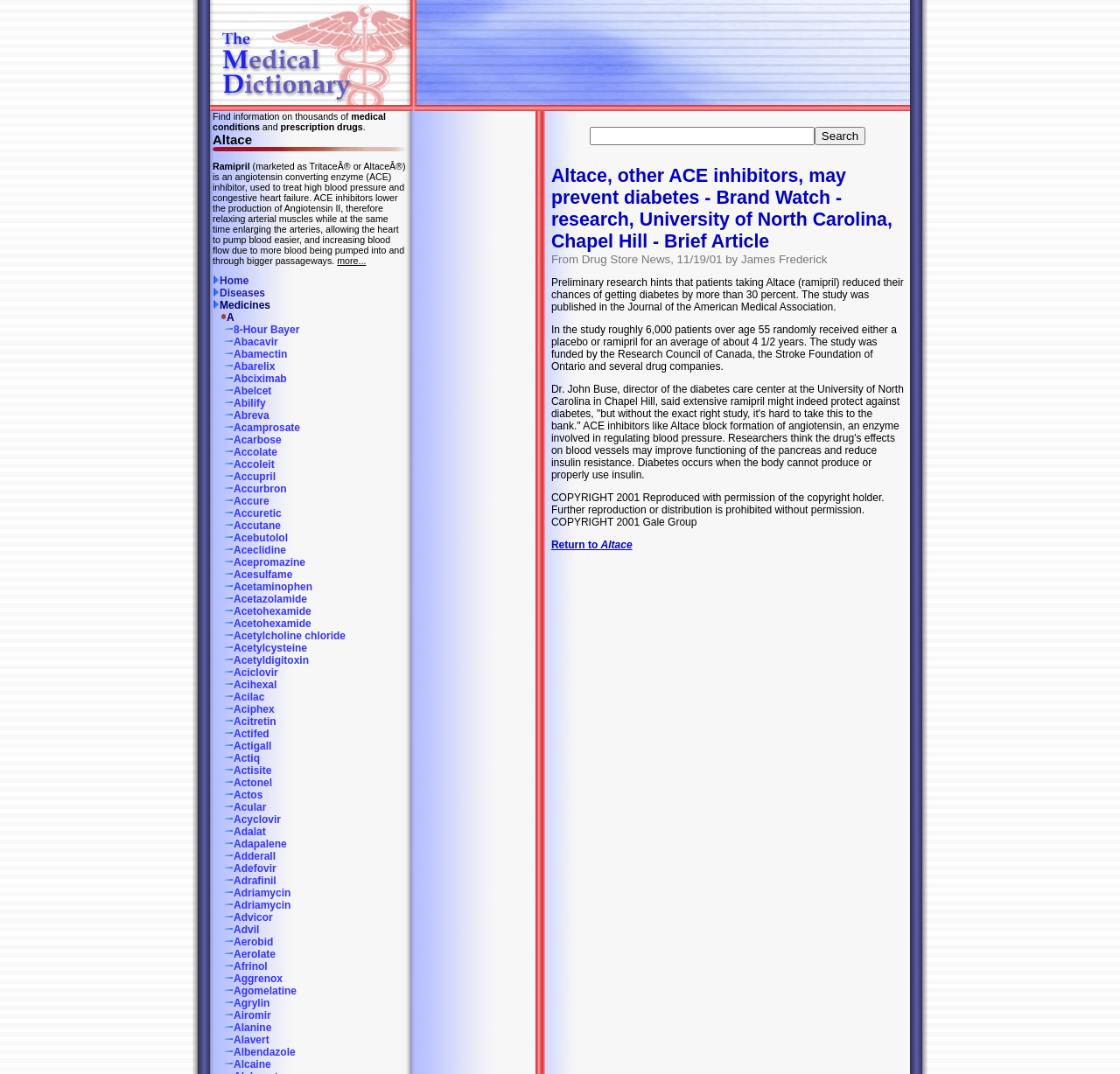Locate the UI element described by Return to Altace and provide its bounding box coordinates. Use the format (top-left x, top-left y, bottom-right x, bottom-right y) with all values as floating point numbers between 0 and 1.

[0.492, 0.502, 0.565, 0.513]